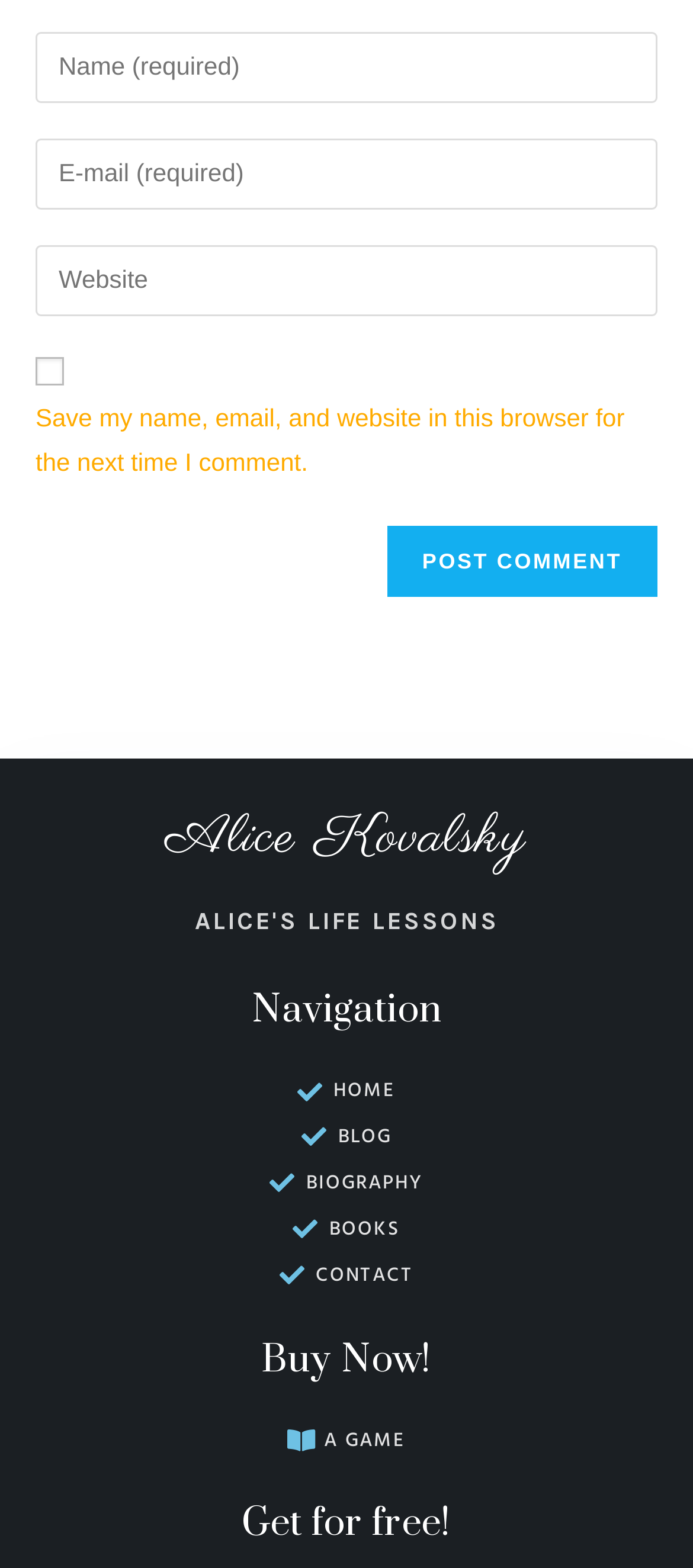Respond to the following query with just one word or a short phrase: 
What is the main topic of the webpage?

Alice's life lessons